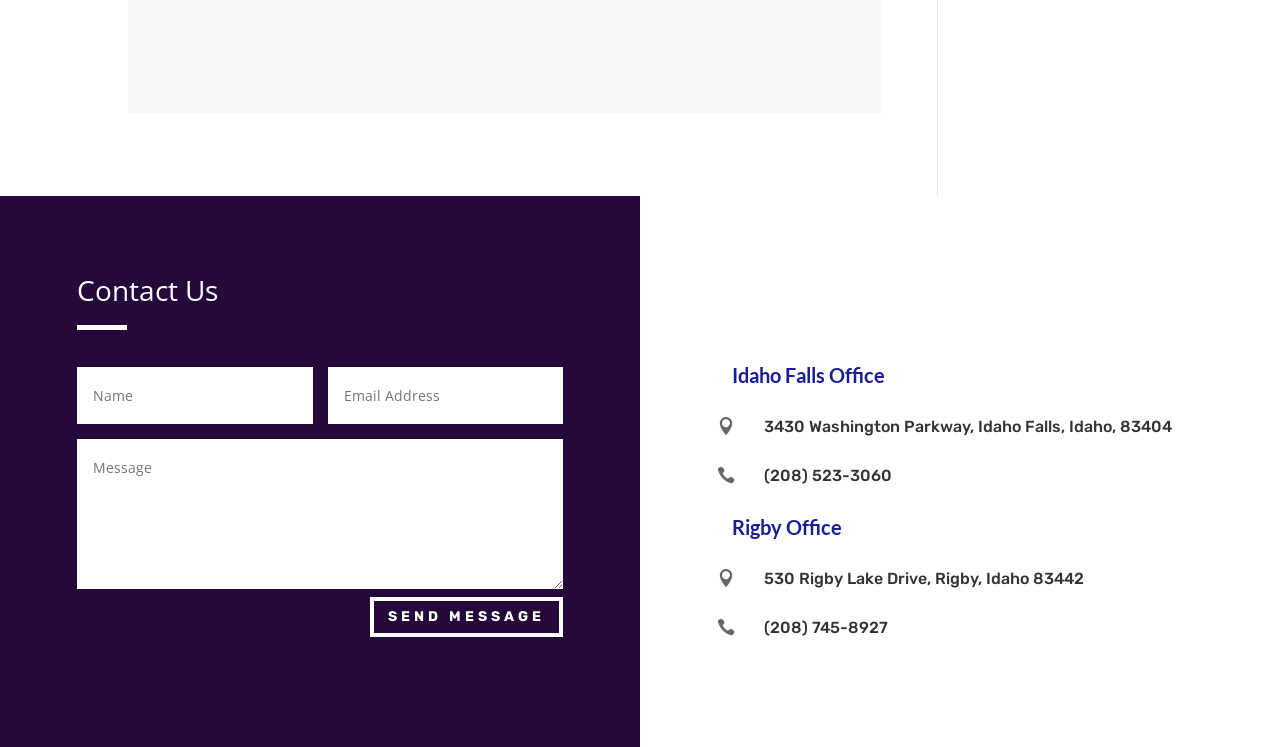Indicate the bounding box coordinates of the element that must be clicked to execute the instruction: "View Idaho Falls Office address". The coordinates should be given as four float numbers between 0 and 1, i.e., [left, top, right, bottom].

[0.597, 0.558, 0.94, 0.597]